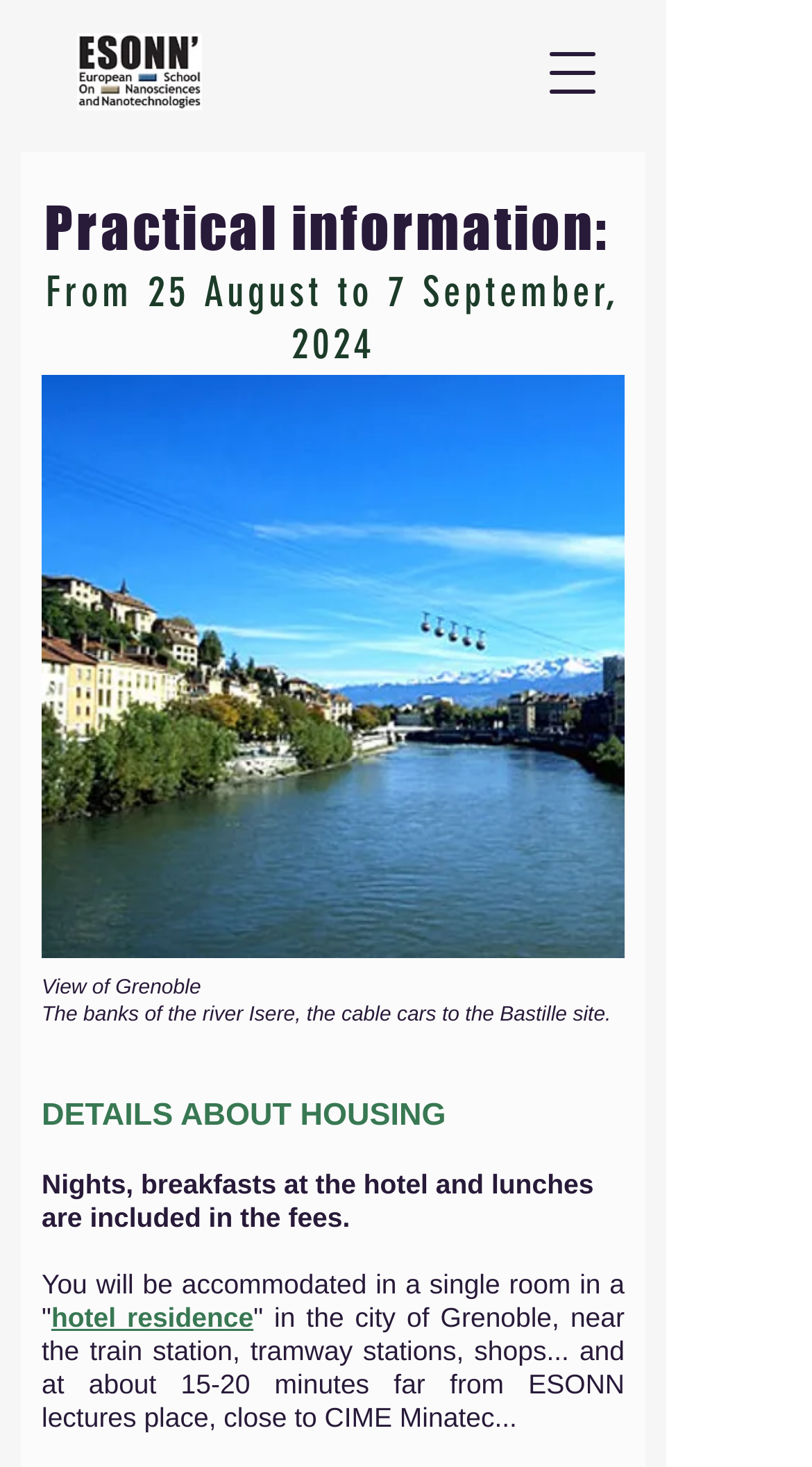Determine the main text heading of the webpage and provide its content.

Practical information: 
From 25 August to 7 September, 2024